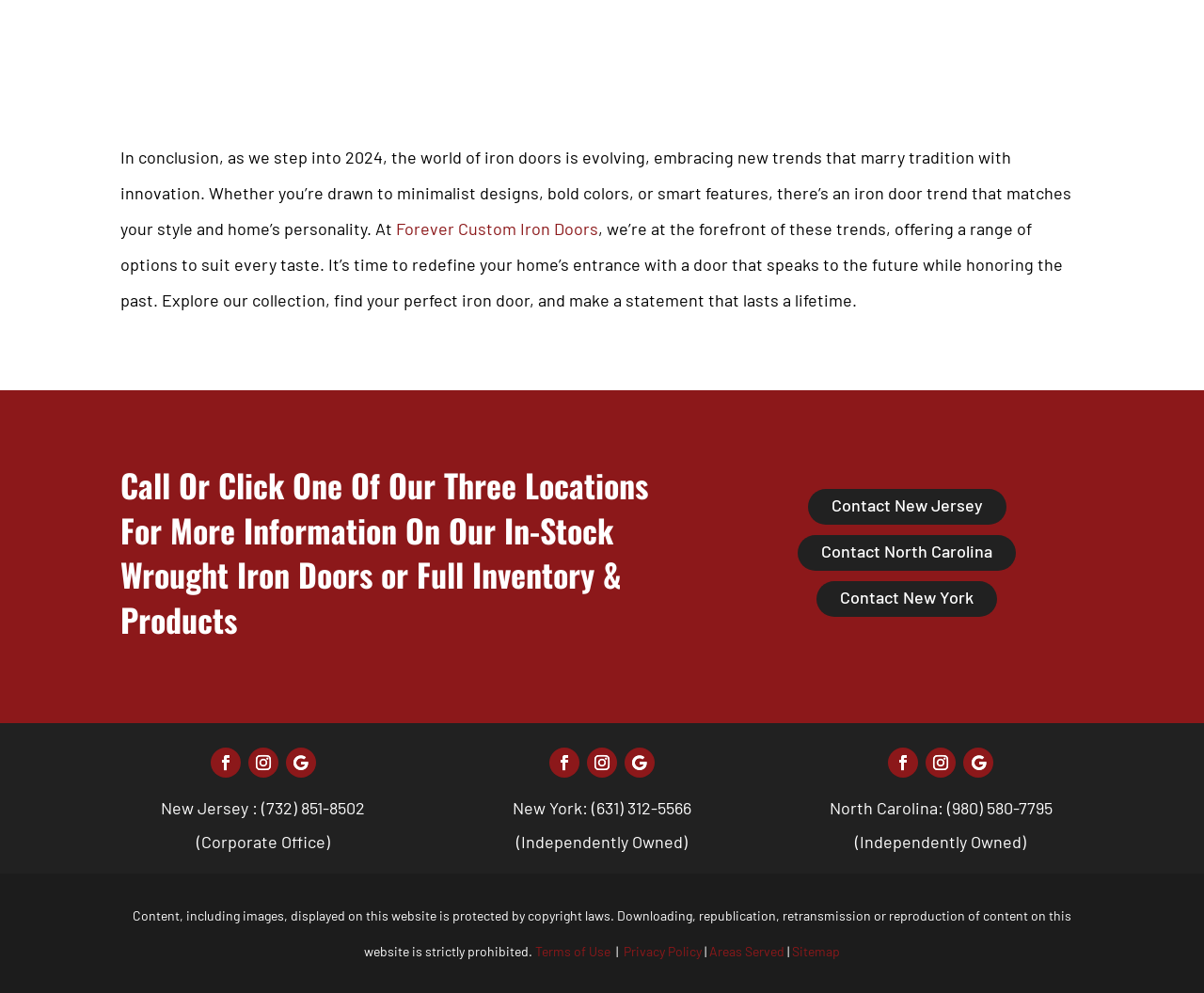Can you find the bounding box coordinates of the area I should click to execute the following instruction: "Click on the 'Book a Viewing' button"?

None